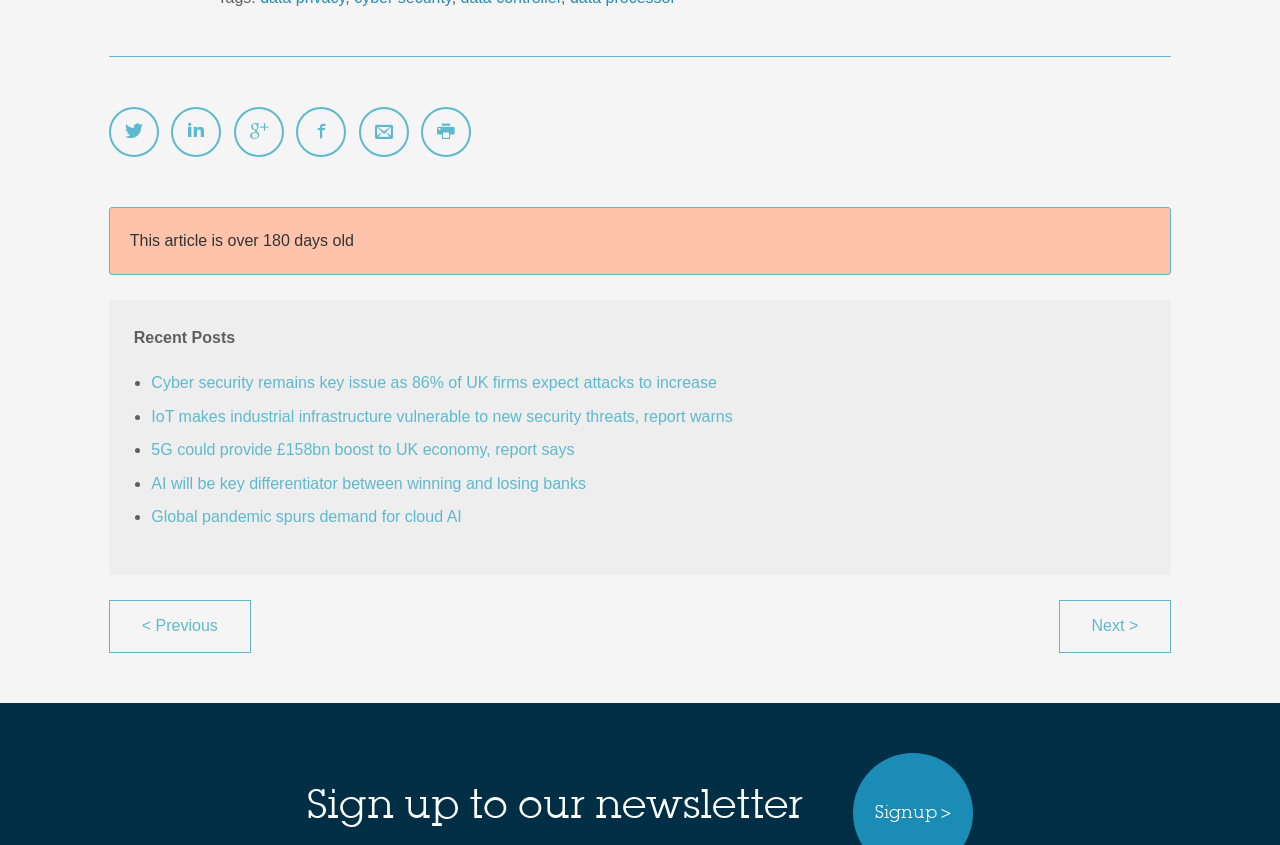What is the call-to-action in the footer section?
Look at the image and respond with a one-word or short-phrase answer.

Sign up to our newsletter